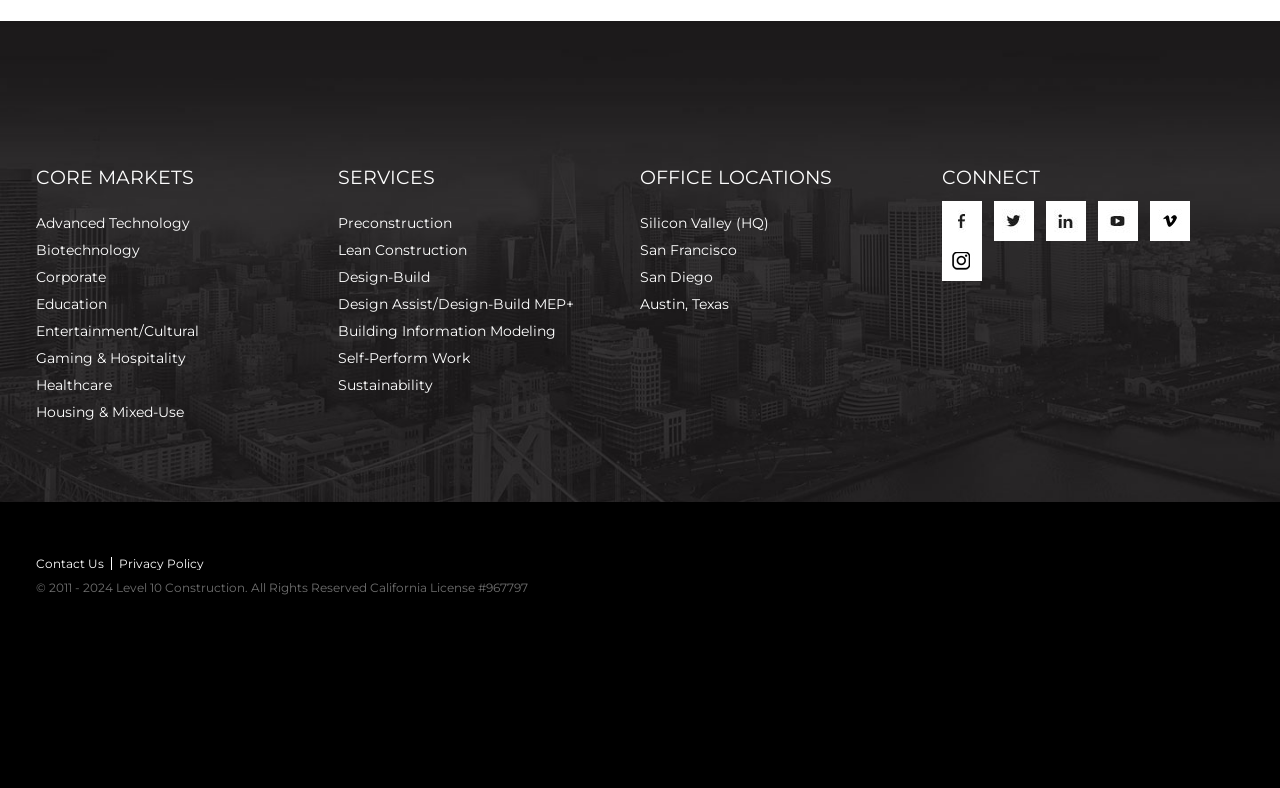Answer in one word or a short phrase: 
Where is the headquarters of this construction company located?

Silicon Valley